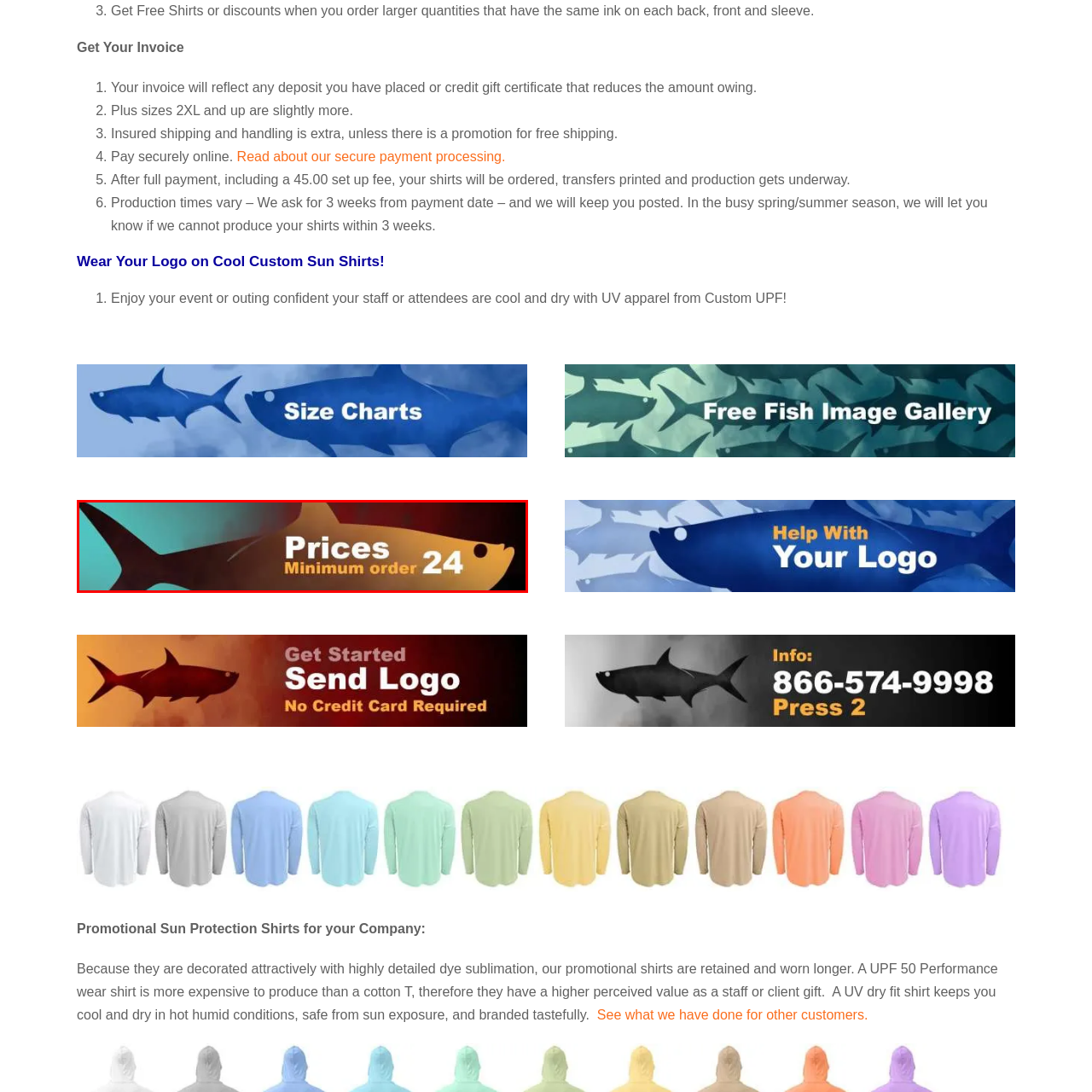Please analyze the portion of the image highlighted by the red bounding box and respond to the following question with a detailed explanation based on what you see: What is the minimum order requirement?

The subheading 'Minimum order 24' suggests that clients must order at least 24 items, likely in relation to the custom sun shirts offered by the company, which indicates that the pricing structure is linked to a minimum order requirement.